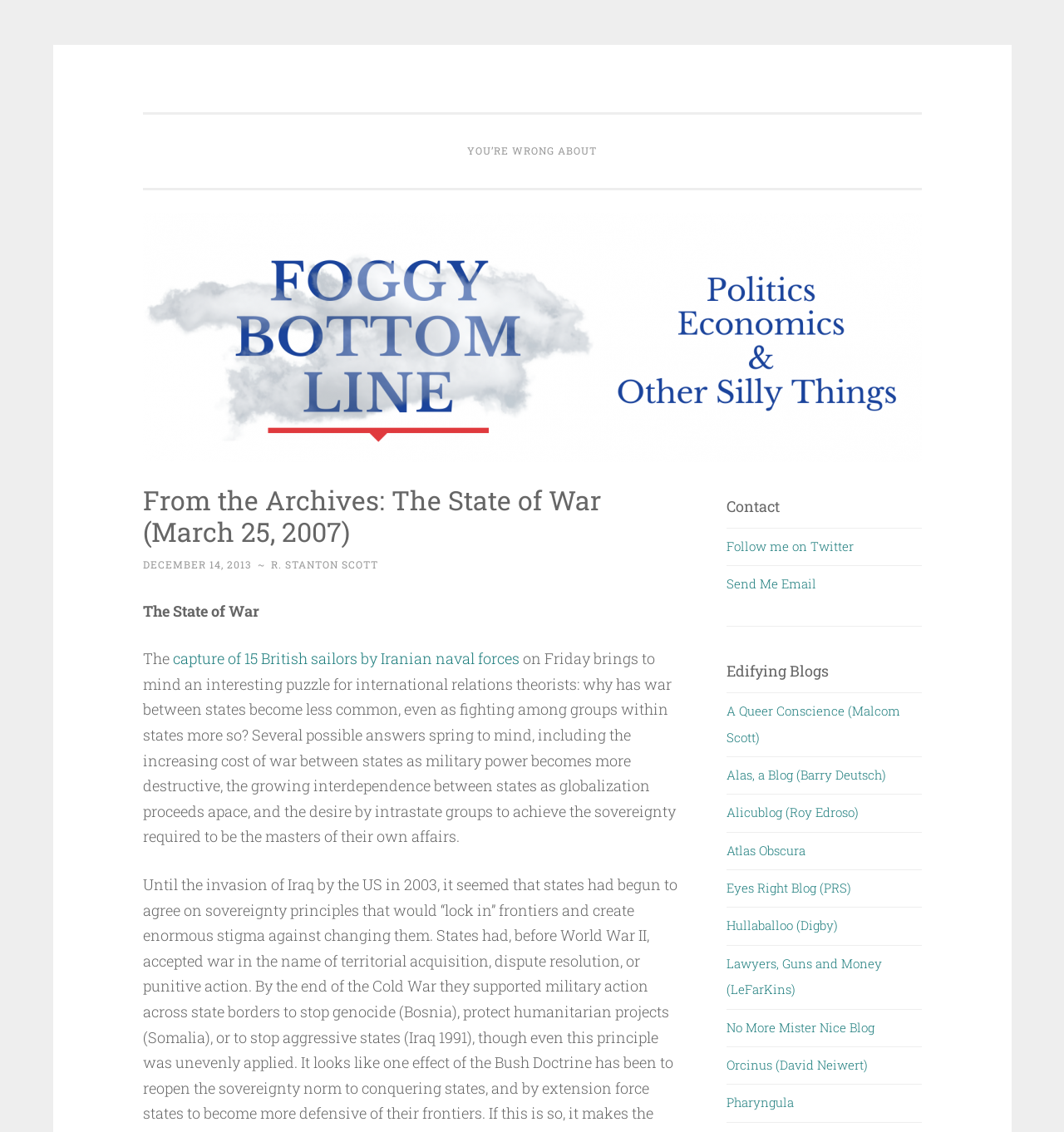Extract the bounding box coordinates of the UI element described by: "Pharyngula". The coordinates should include four float numbers ranging from 0 to 1, e.g., [left, top, right, bottom].

[0.683, 0.966, 0.746, 0.981]